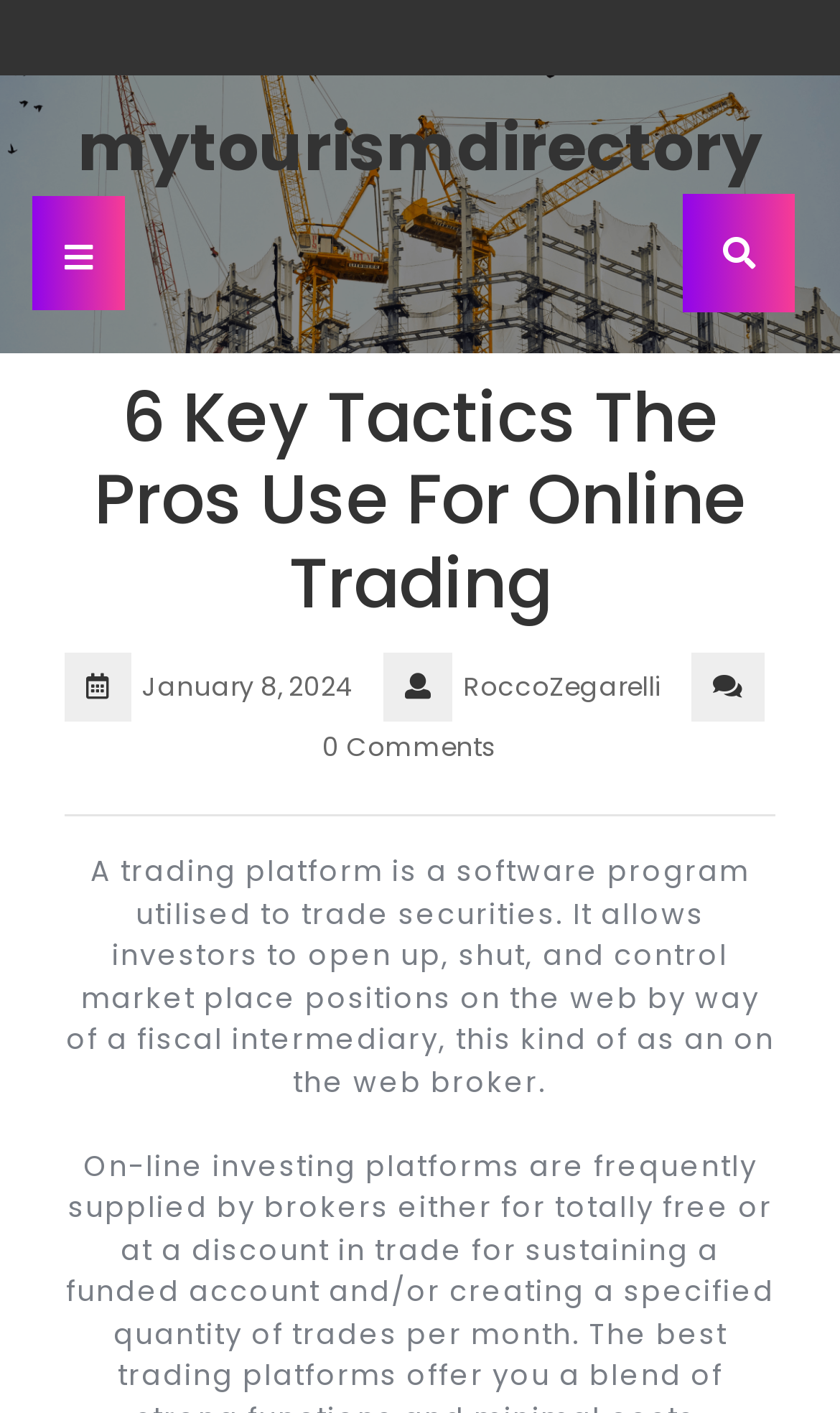Provide the bounding box coordinates for the UI element described in this sentence: "Open Button". The coordinates should be four float values between 0 and 1, i.e., [left, top, right, bottom].

[0.038, 0.139, 0.149, 0.22]